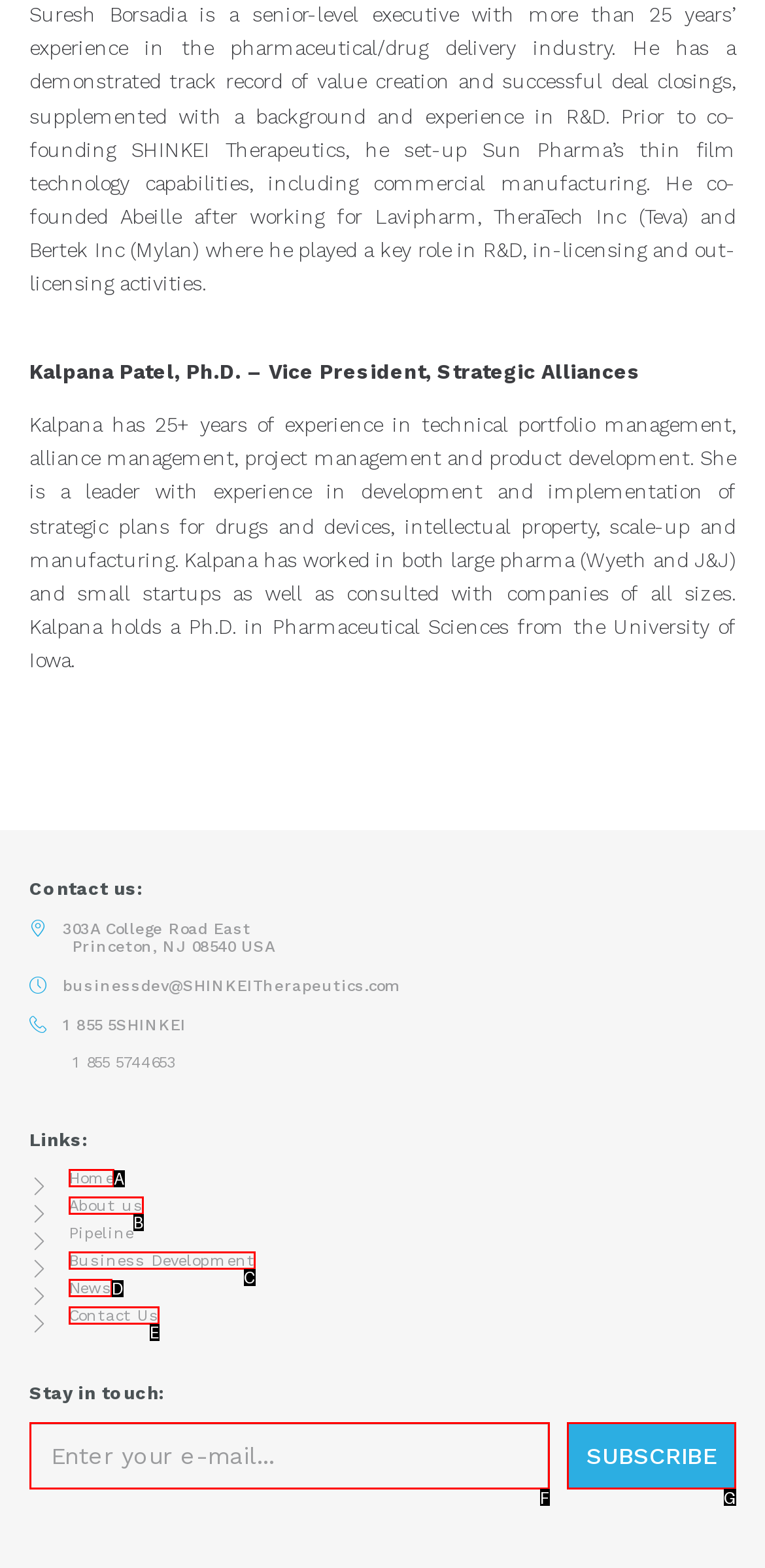Using the provided description: placeholder="Enter your e-mail...", select the HTML element that corresponds to it. Indicate your choice with the option's letter.

F